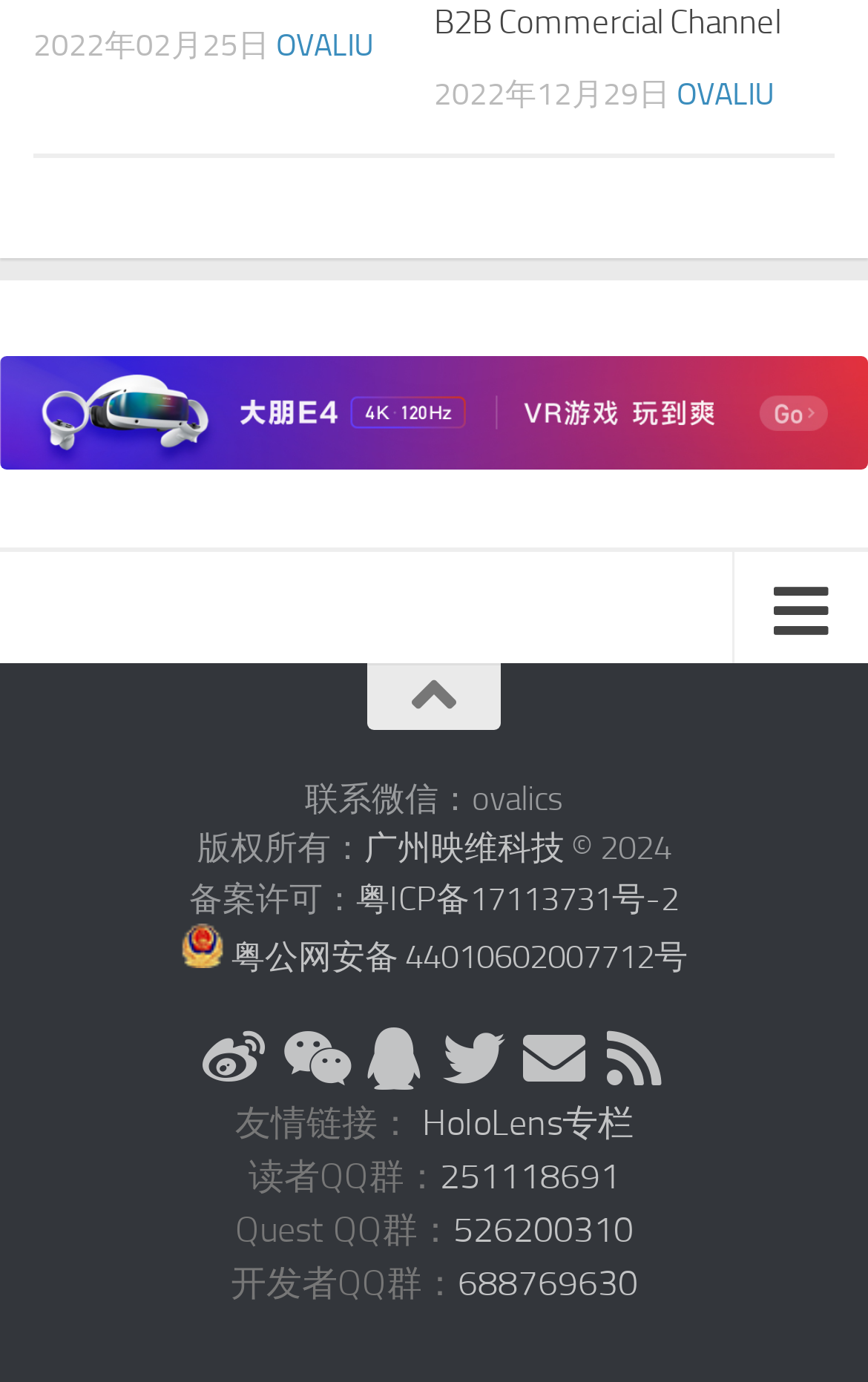Identify the coordinates of the bounding box for the element that must be clicked to accomplish the instruction: "Register for the challenge".

None